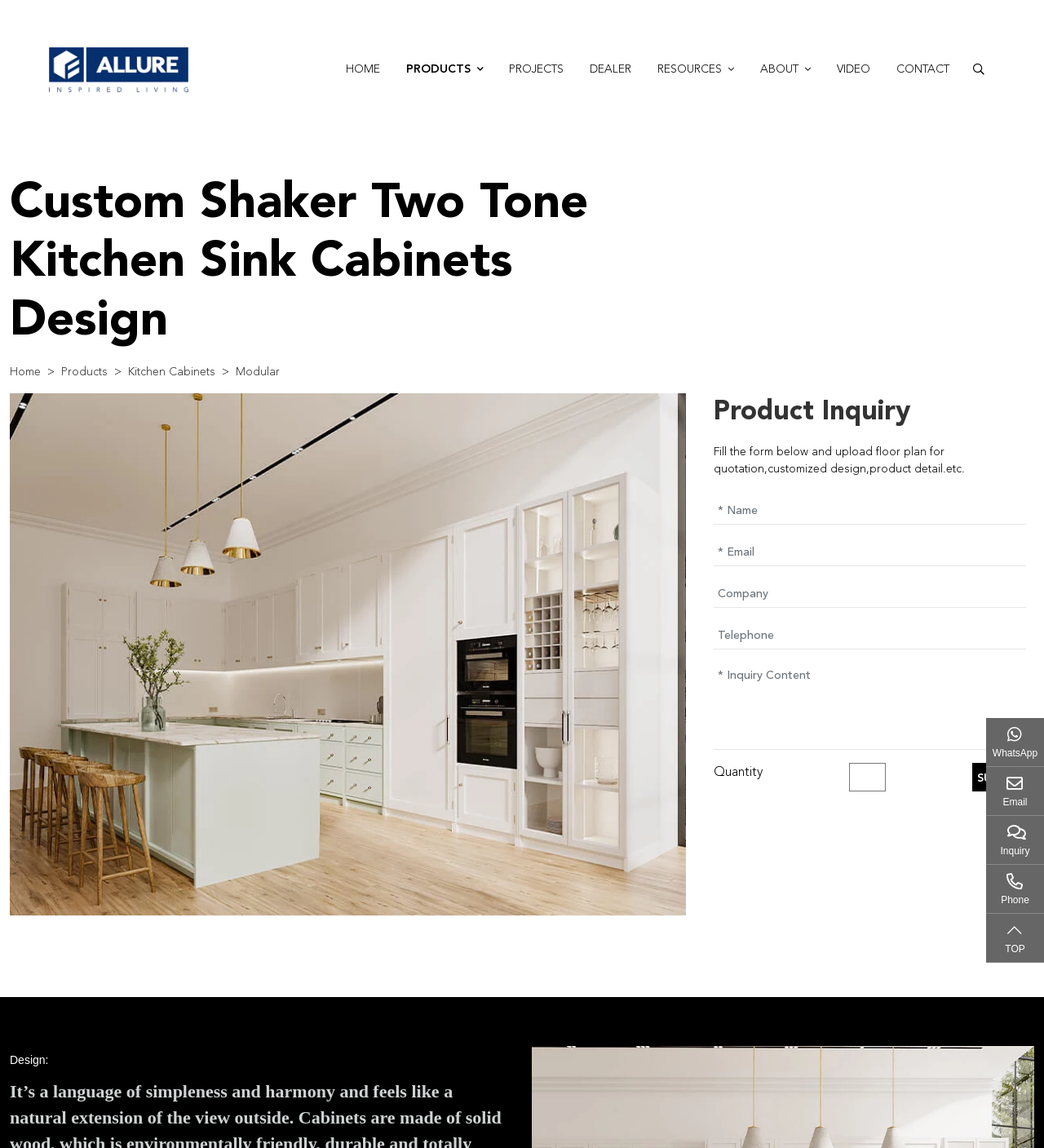Show me the bounding box coordinates of the clickable region to achieve the task as per the instruction: "Click on the 'KITCHEN CABINETS' link".

[0.244, 0.107, 0.367, 0.134]